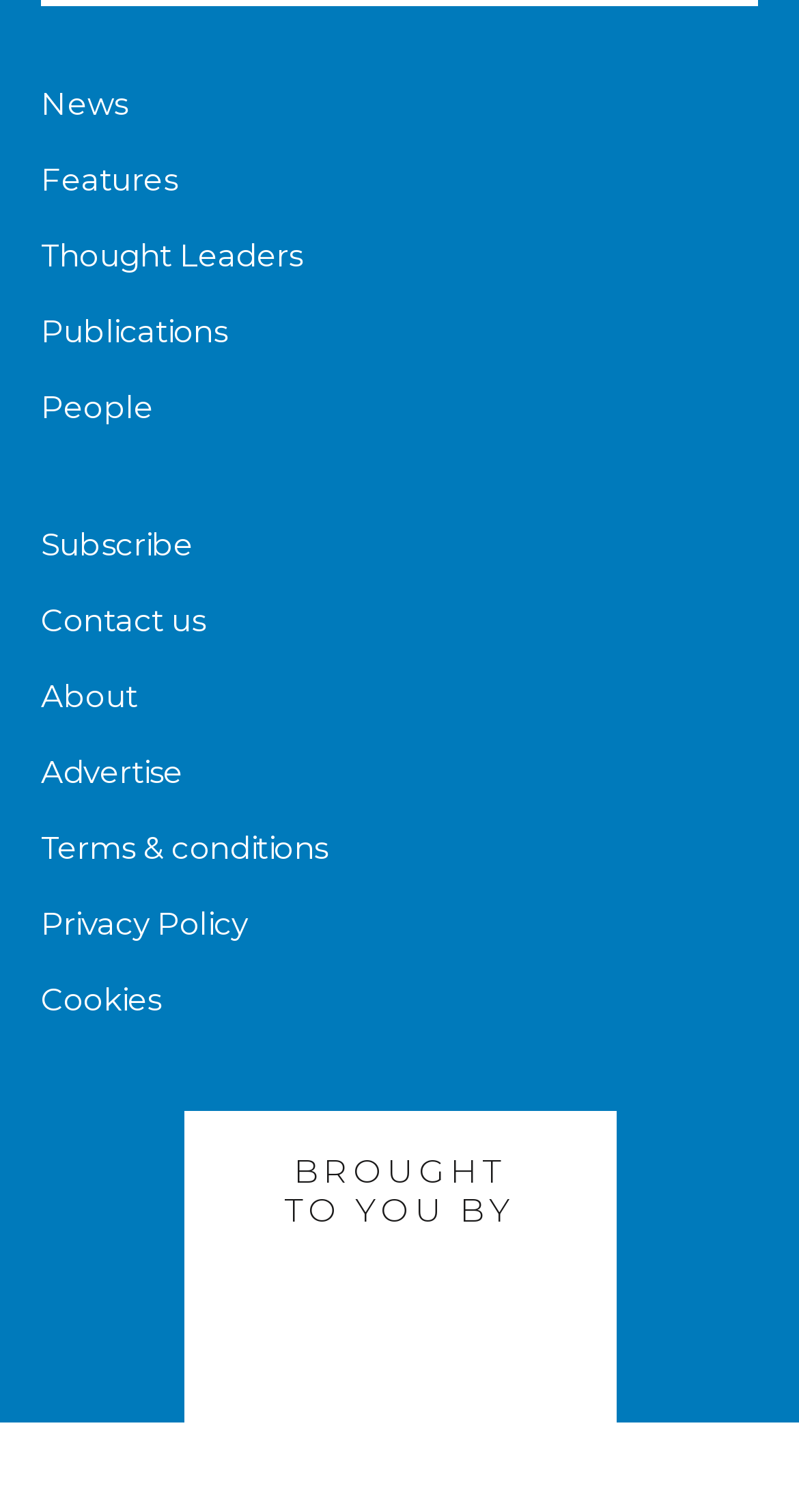Use a single word or phrase to answer this question: 
What is the logo positioned above?

Menu items